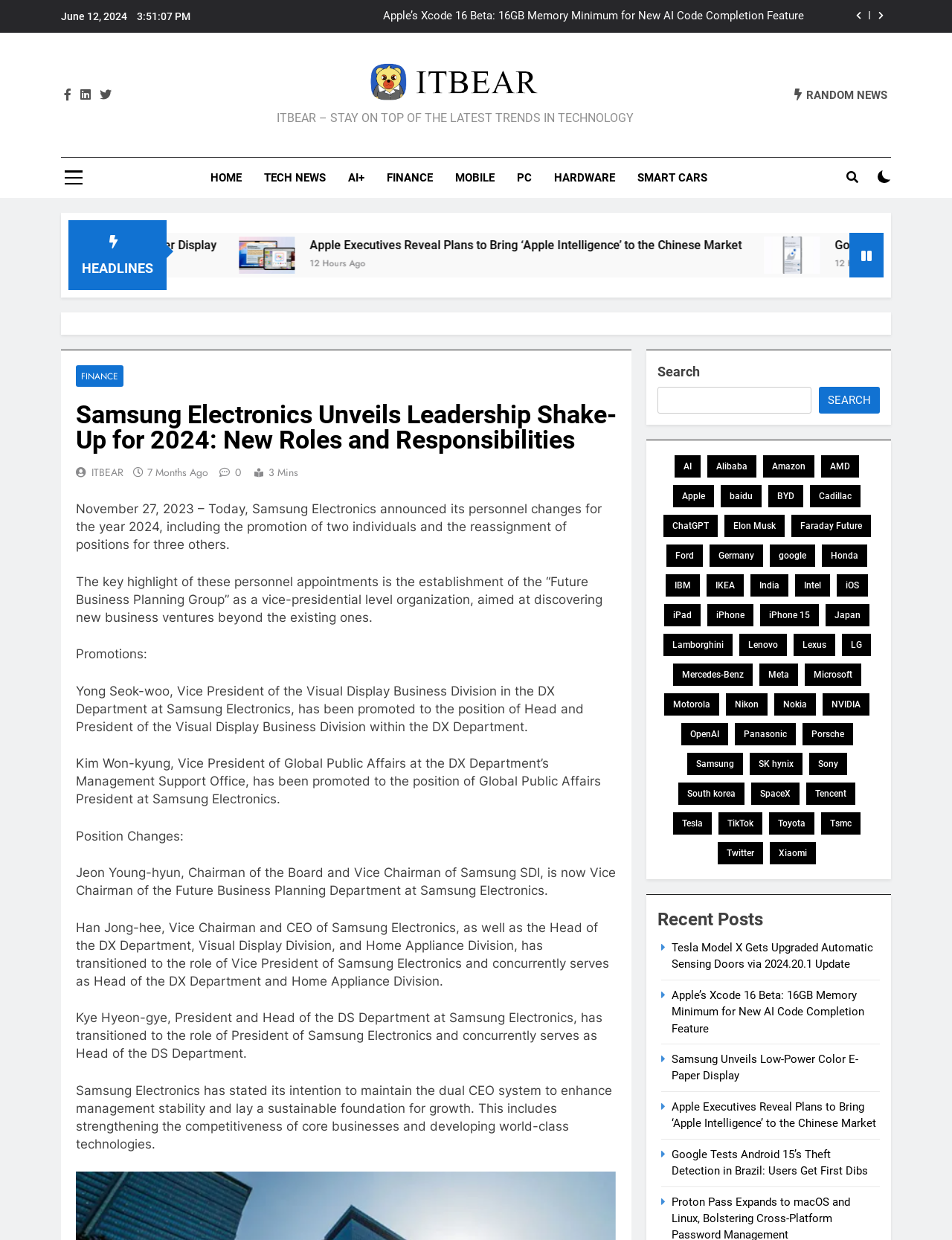What is the name of the department that Jeon Young-hyun transitioned to?
Please give a detailed answer to the question using the information shown in the image.

I found the name of the department by reading the article, which mentions that 'Jeon Young-hyun' transitioned to the role of Vice Chairman of the Future Business Planning Department at Samsung Electronics.